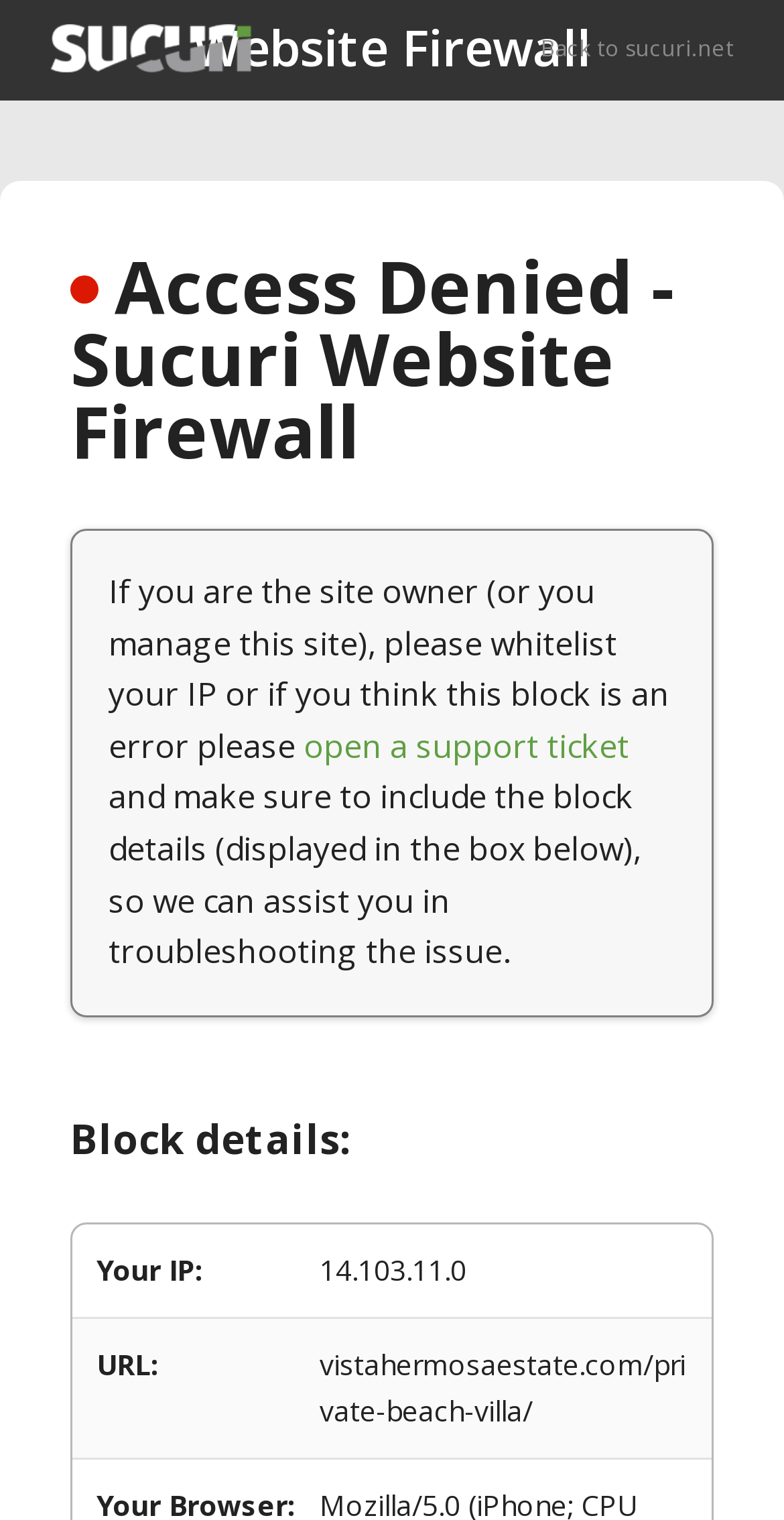What should the site owner do if they think this block is an error?
Using the information from the image, answer the question thoroughly.

The website suggests that if the site owner thinks this block is an error, they should open a support ticket, which is a link provided in the paragraph below the heading 'Access Denied - Sucuri Website Firewall'.